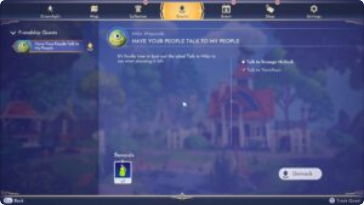Provide your answer in a single word or phrase: 
What is the purpose of the 'Unlock' button?

To encourage player interaction